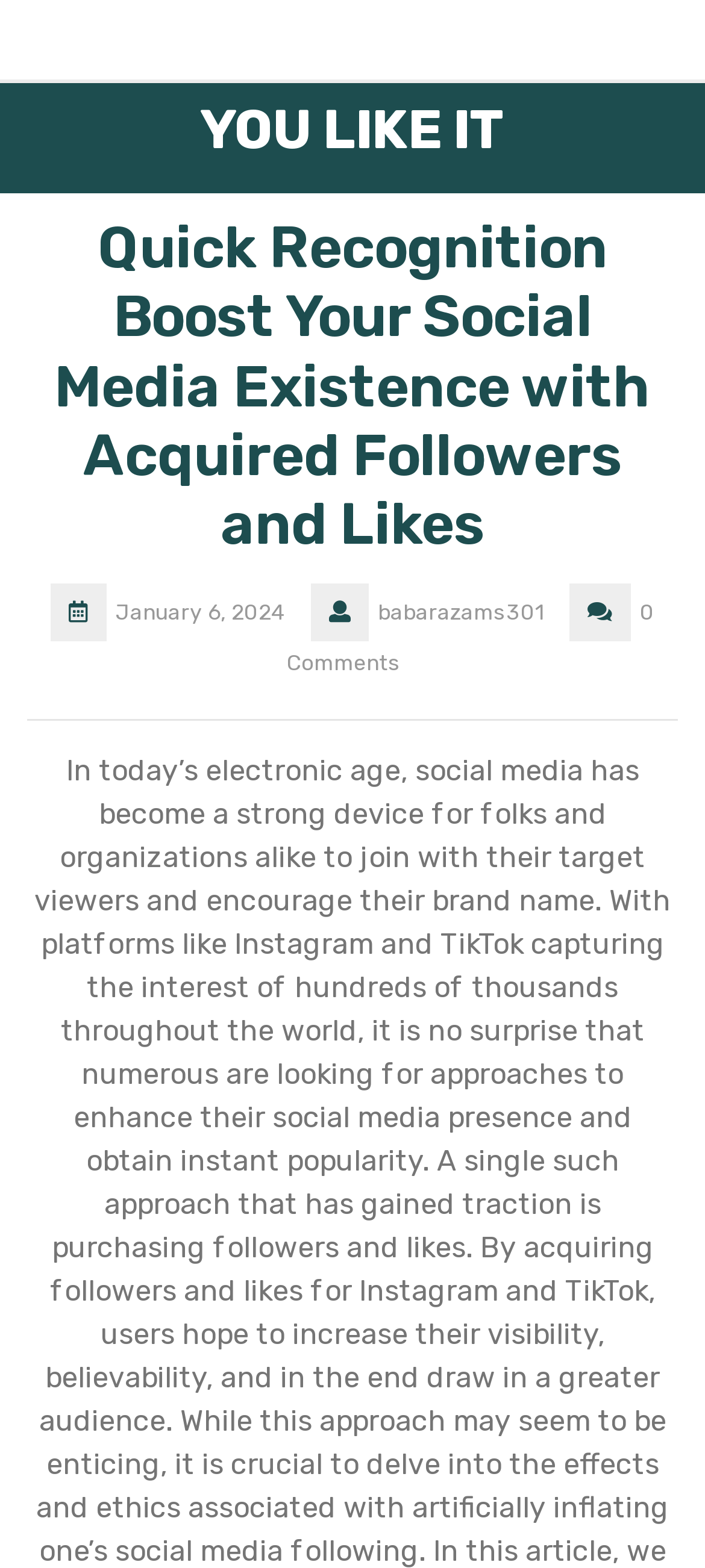Answer the question using only a single word or phrase: 
Who is the author of the latest article?

babarazams301